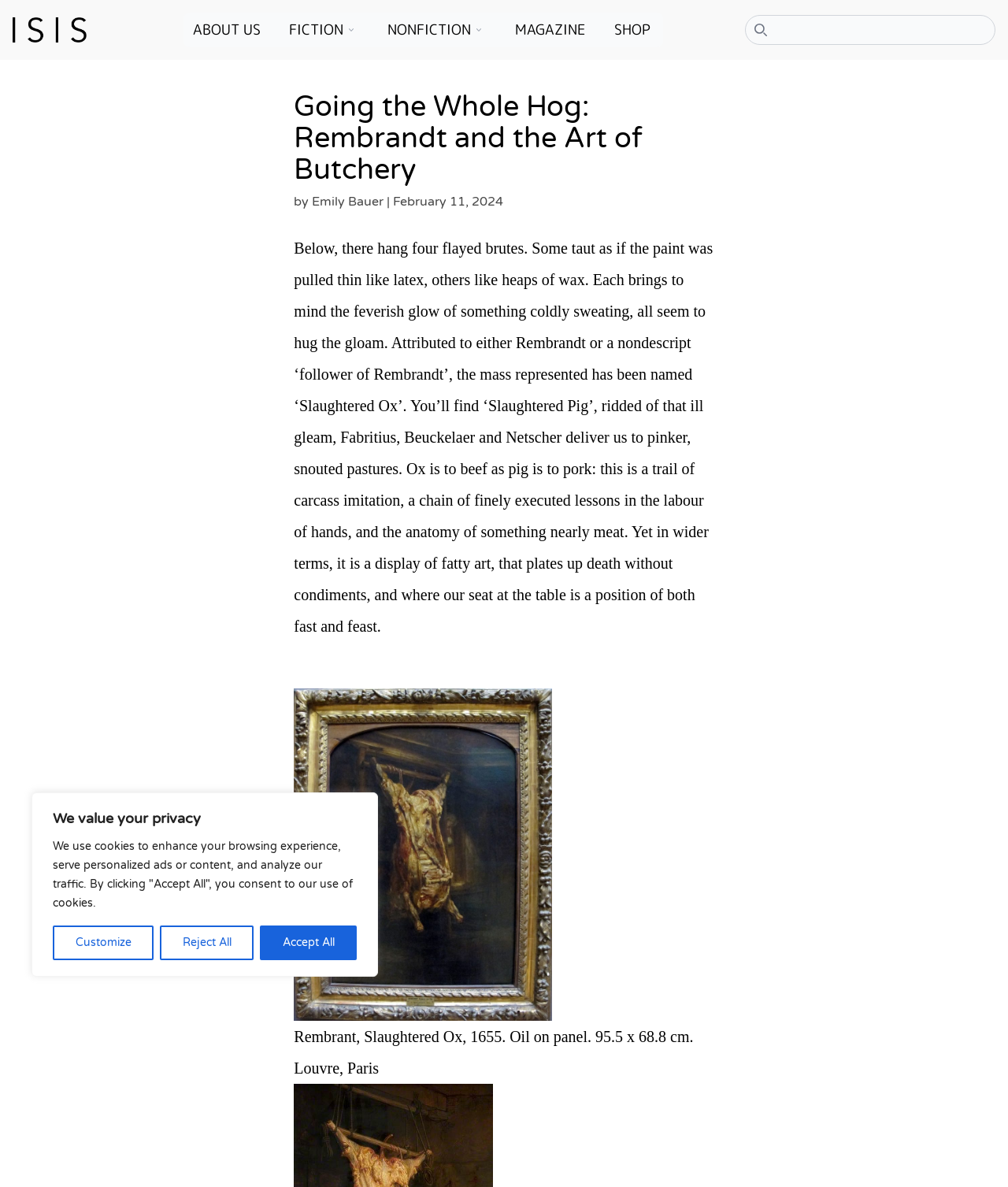Provide an in-depth caption for the contents of the webpage.

The webpage is an article titled "Going the Whole Hog: Rembrandt and the Art of Butchery" from The Isis. At the top, there is a privacy notice with buttons to customize, reject, or accept all cookies. Below this notice, there is a small logo or icon on the top left corner, accompanied by a search icon and a search bar that spans almost the entire width of the page. 

The main navigation menu is located below the search bar, featuring links to "ABOUT US", "FICTION", "NONFICTION", "MAGAZINE", and "SHOP". 

The article's title, "Going the Whole Hog: Rembrandt and the Art of Butchery", is displayed prominently, followed by the author's name, Emily Bauer, and the publication date, February 11, 2024. 

The main content of the article is a lengthy paragraph that discusses Rembrandt's artwork, specifically his depiction of slaughtered animals. The text is accompanied by a large image, likely a painting by Rembrandt, which is described in detail in the figure caption below. The caption provides information about the artwork, including its title, "Slaughtered Ox", the year it was created, 1655, and its current location, the Louvre in Paris.